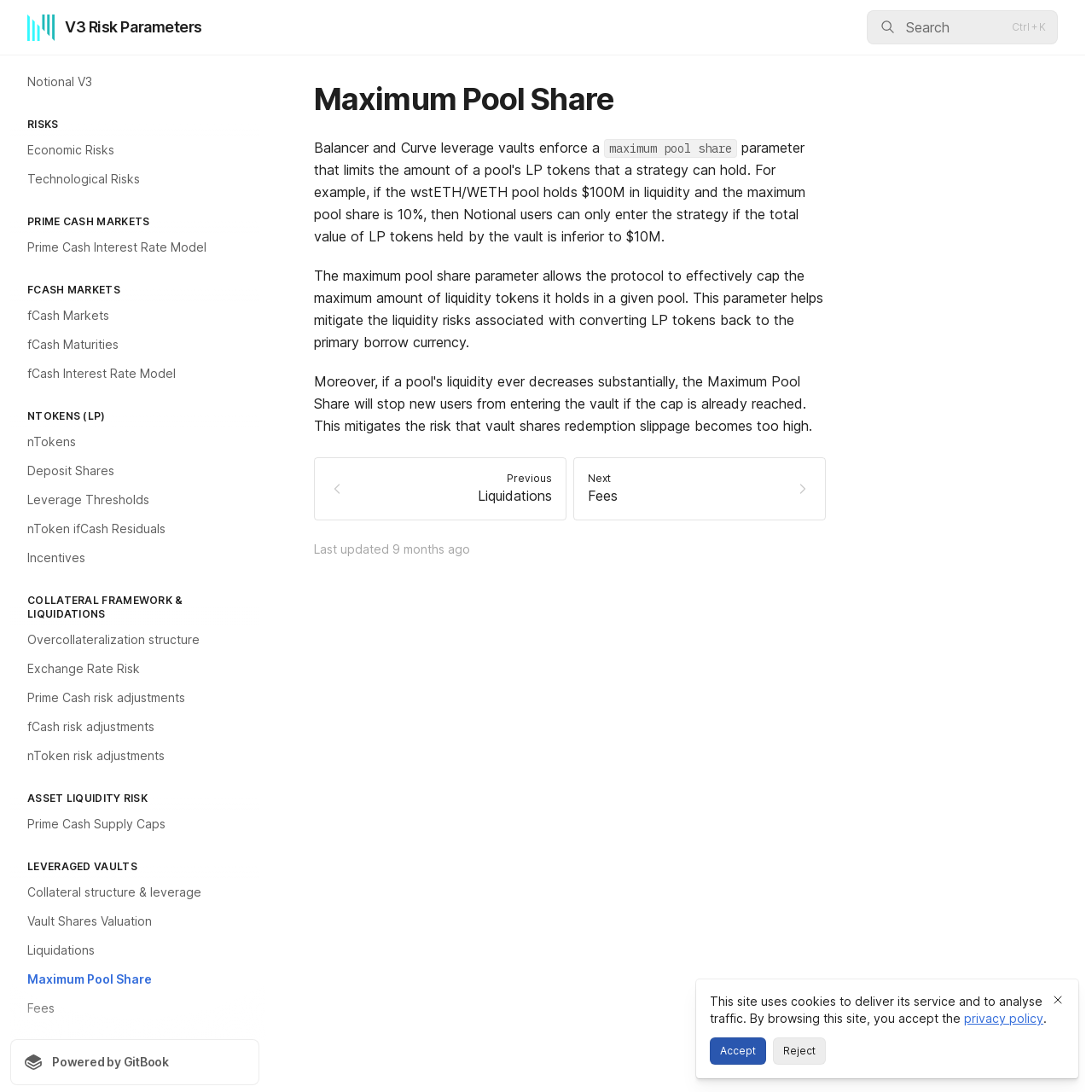Respond to the following query with just one word or a short phrase: 
What is the purpose of the maximum pool share parameter?

Mitigate liquidity risks